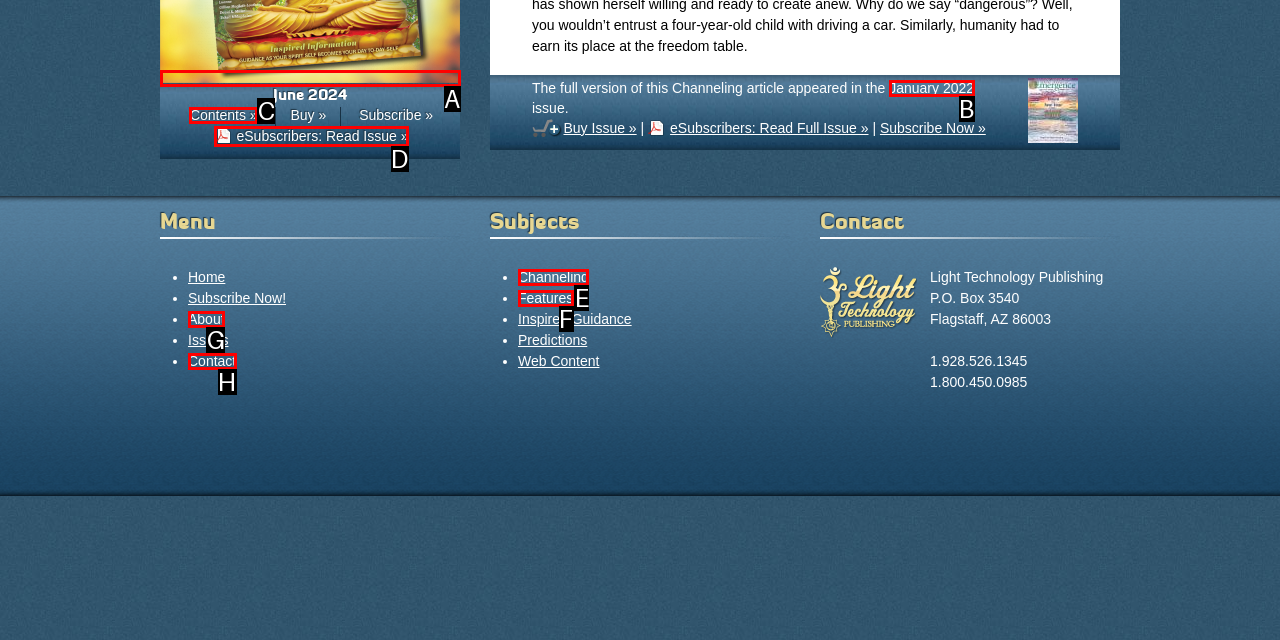Assess the description: alt="June 2024" title="June 2024" and select the option that matches. Provide the letter of the chosen option directly from the given choices.

A